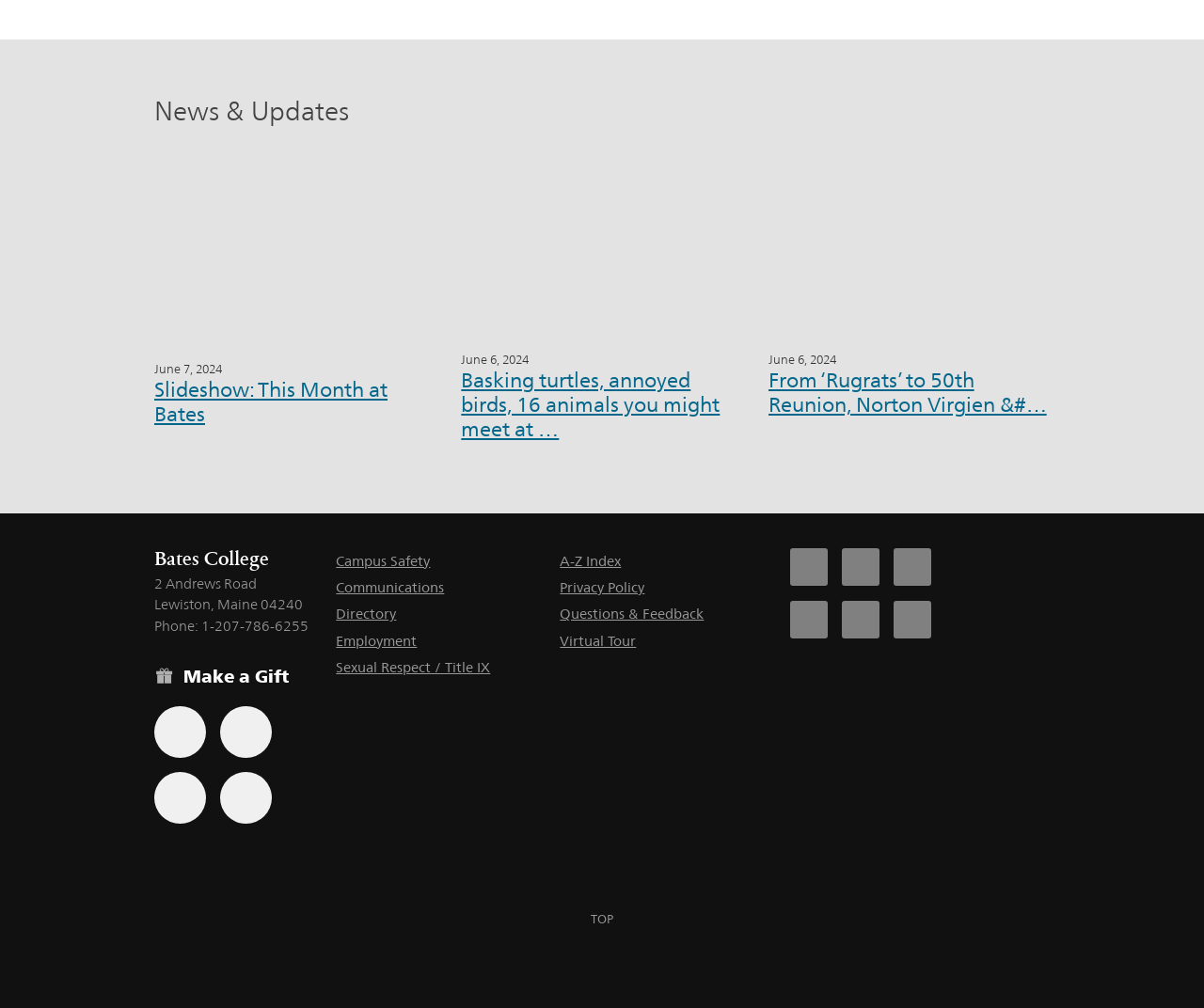Please identify the bounding box coordinates of the clickable area that will allow you to execute the instruction: "Read the article about Basking turtles".

[0.383, 0.154, 0.617, 0.341]